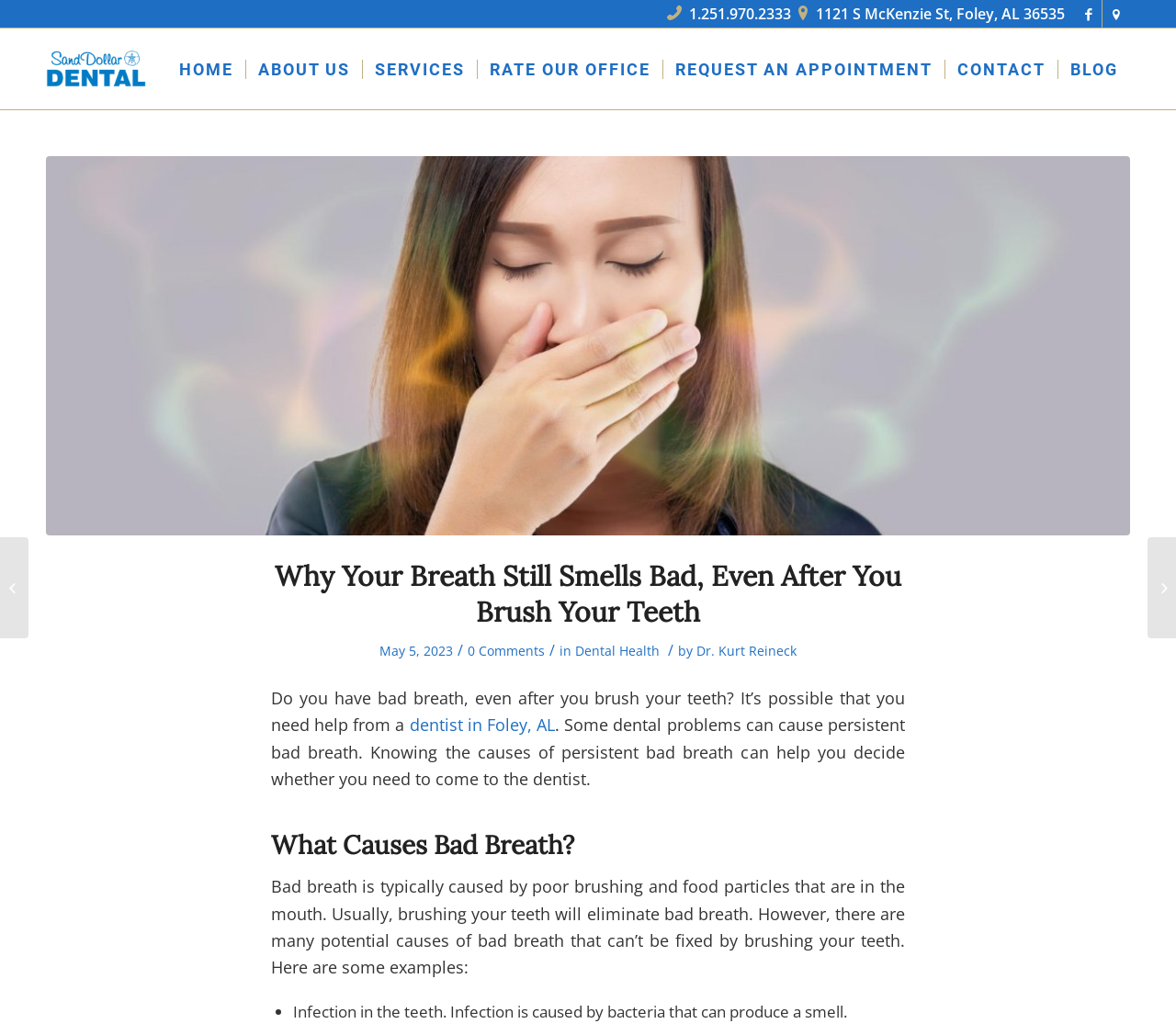Determine the bounding box coordinates of the element's region needed to click to follow the instruction: "Visit the 'ABOUT US' page". Provide these coordinates as four float numbers between 0 and 1, formatted as [left, top, right, bottom].

[0.209, 0.028, 0.308, 0.106]